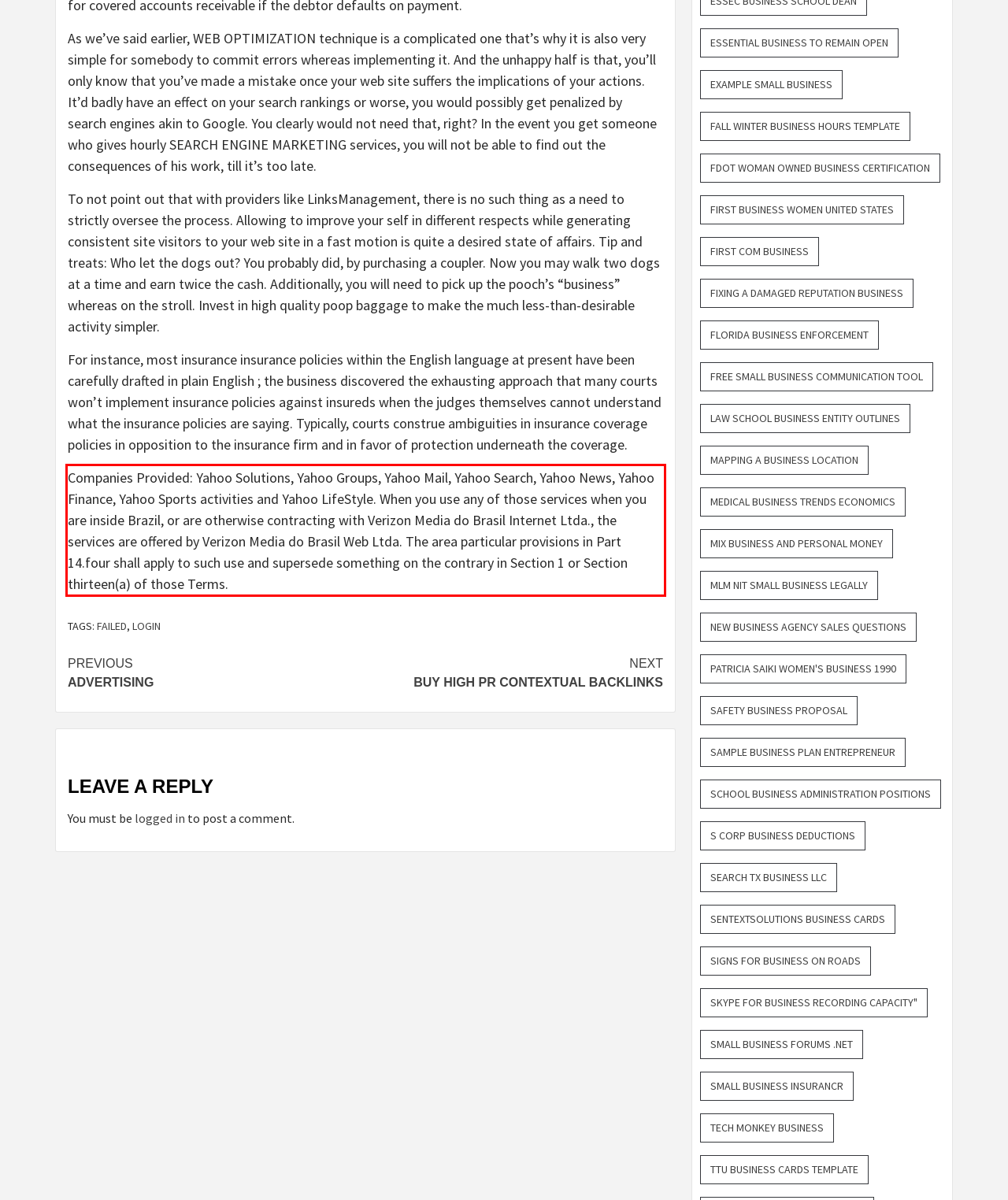Given a screenshot of a webpage containing a red rectangle bounding box, extract and provide the text content found within the red bounding box.

Companies Provided: Yahoo Solutions, Yahoo Groups, Yahoo Mail, Yahoo Search, Yahoo News, Yahoo Finance, Yahoo Sports activities and Yahoo LifeStyle. When you use any of those services when you are inside Brazil, or are otherwise contracting with Verizon Media do Brasil Internet Ltda., the services are offered by Verizon Media do Brasil Web Ltda. The area particular provisions in Part 14.four shall apply to such use and supersede something on the contrary in Section 1 or Section thirteen(a) of those Terms.